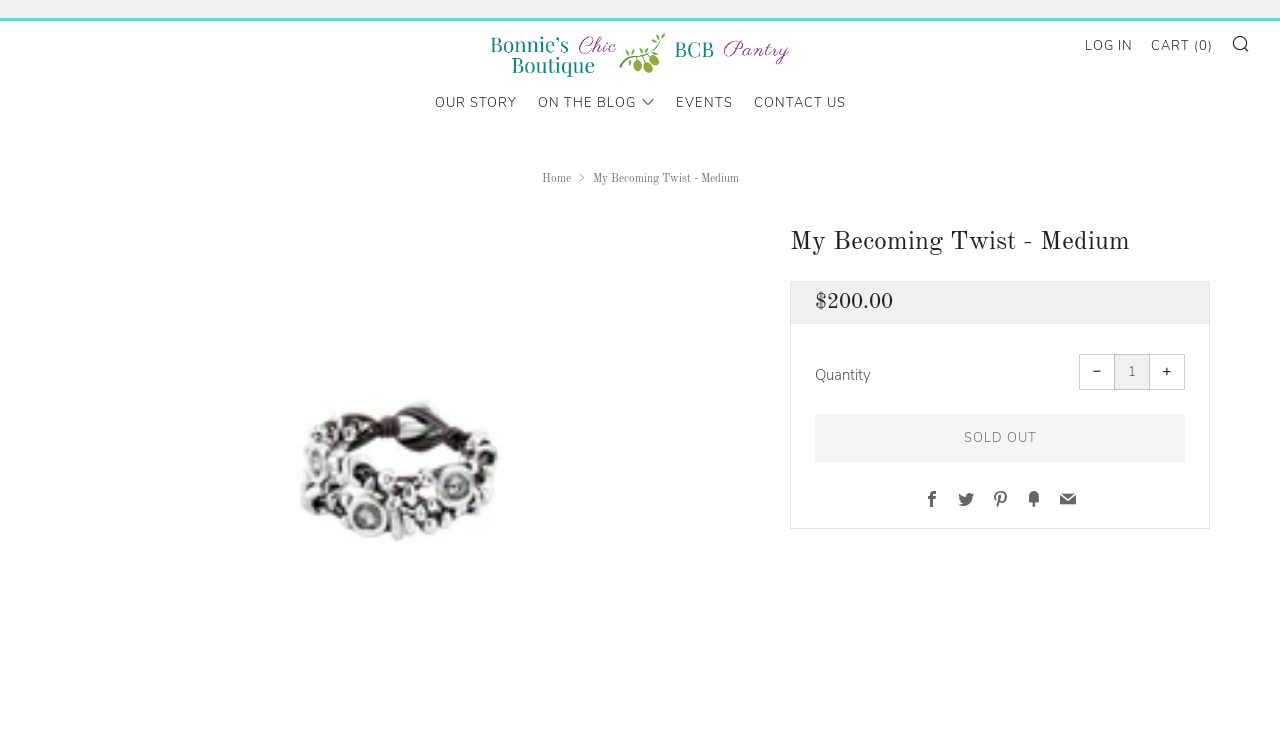Respond to the following question with a brief word or phrase:
What is the status of the product?

SOLD OUT